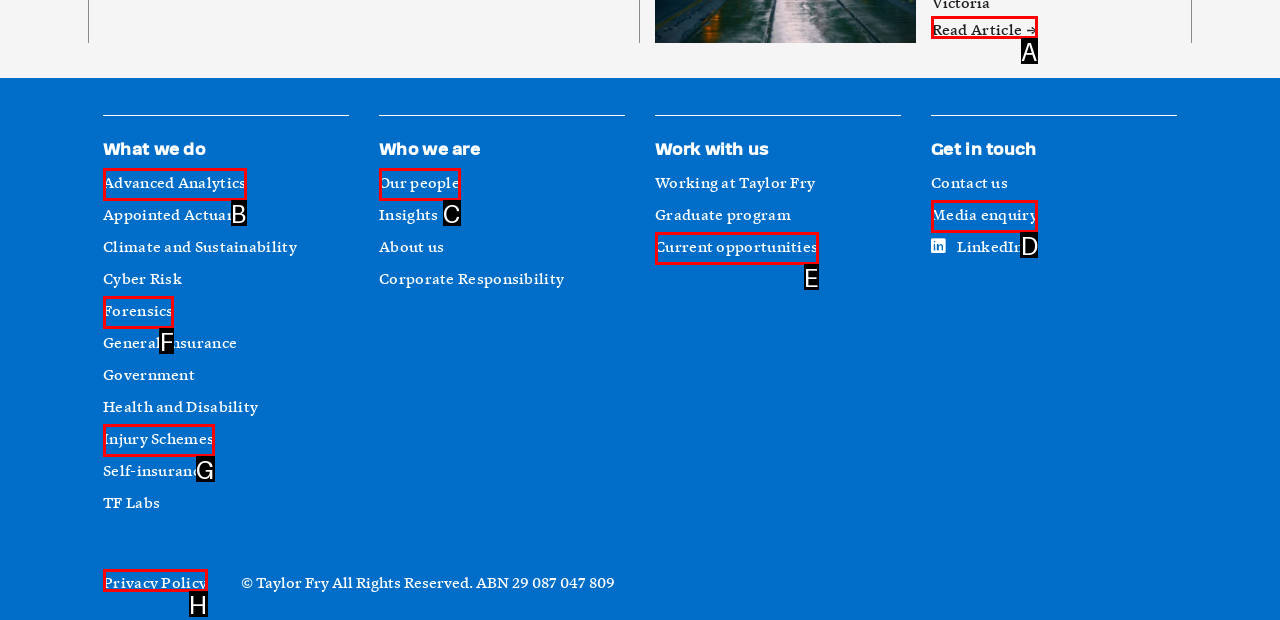Pick the option that best fits the description: Forensics. Reply with the letter of the matching option directly.

F